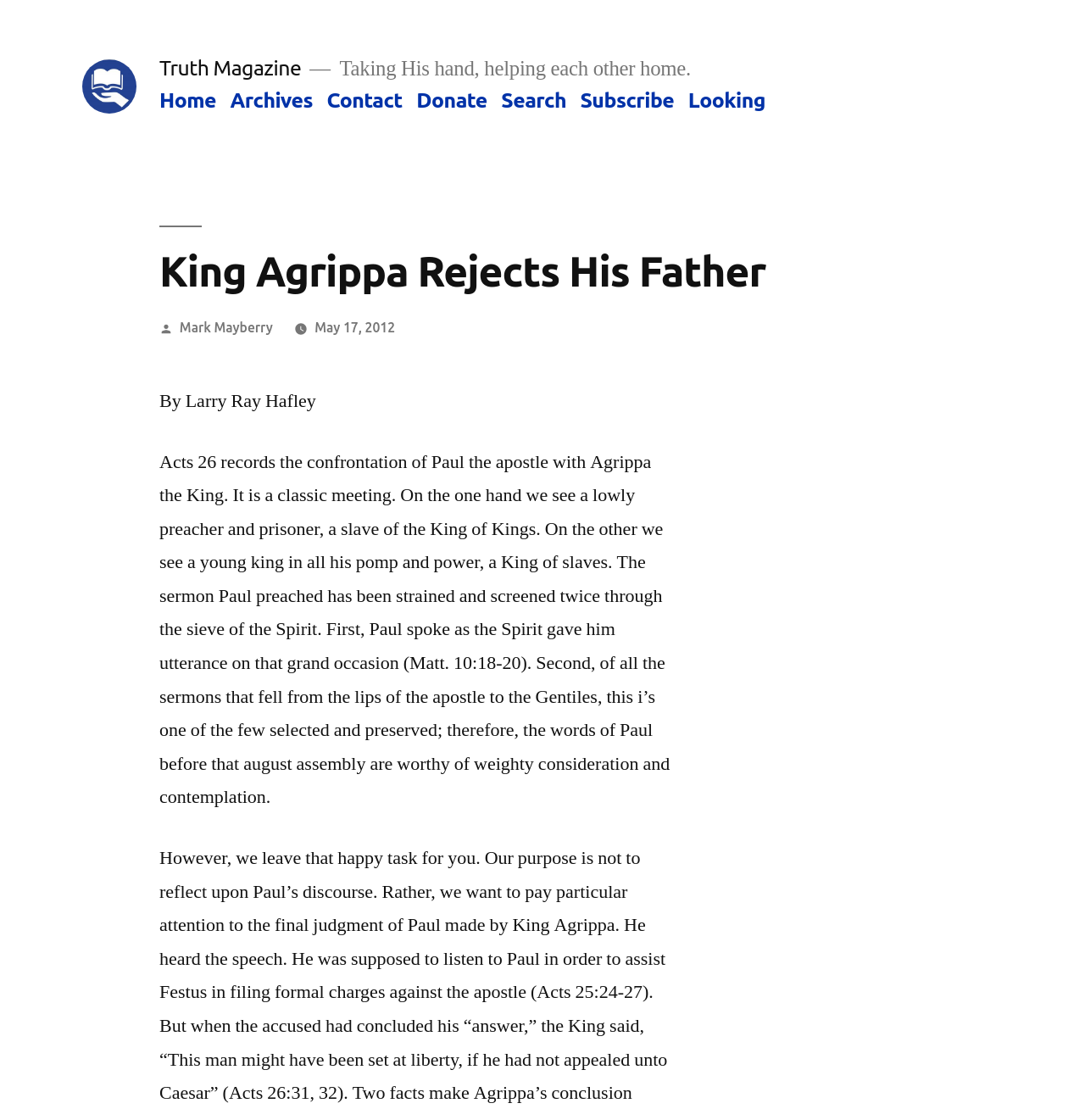Kindly determine the bounding box coordinates of the area that needs to be clicked to fulfill this instruction: "view archives".

[0.212, 0.079, 0.288, 0.1]